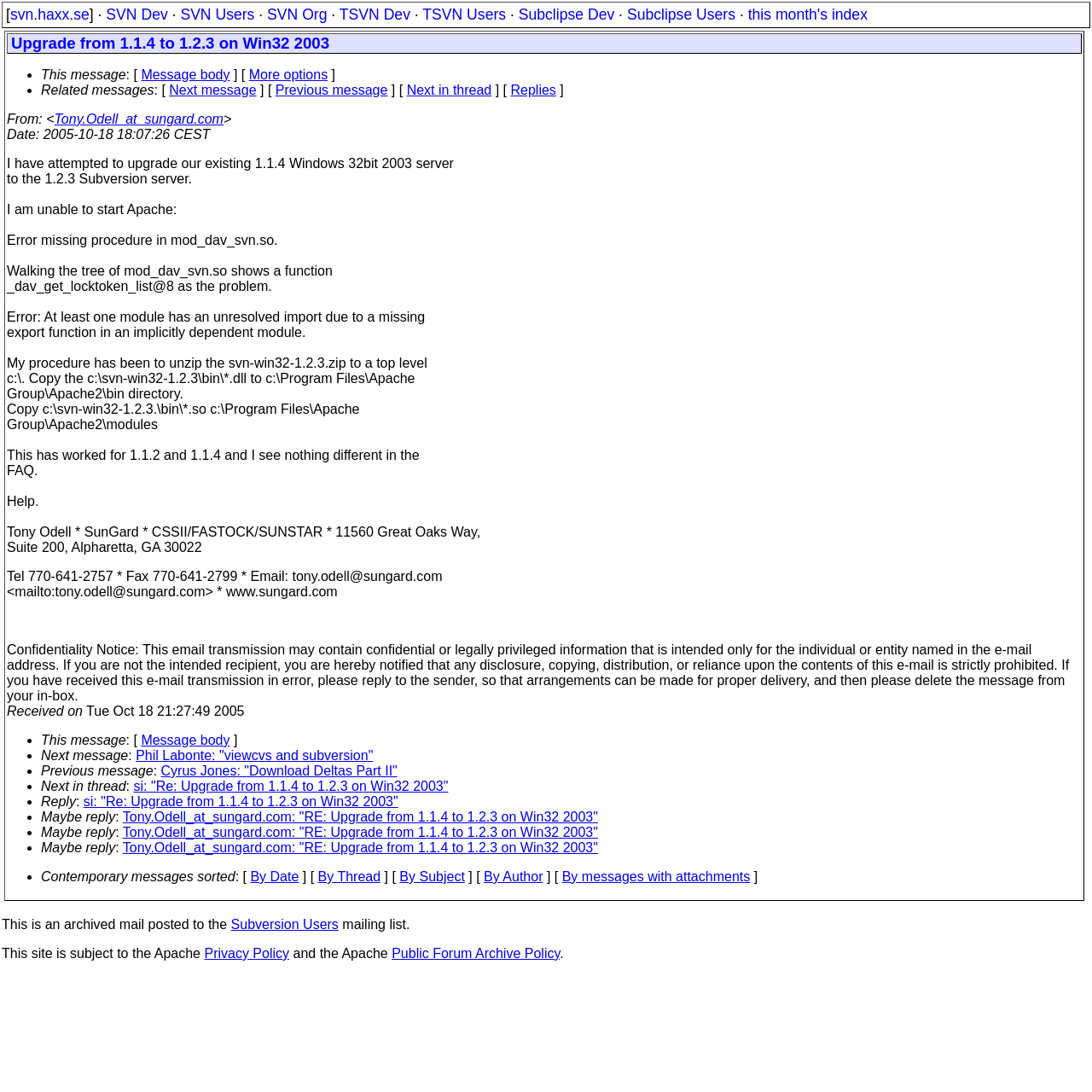Please provide a one-word or short phrase answer to the question:
What is the date of the email?

Tue Oct 18 21:27:49 2005